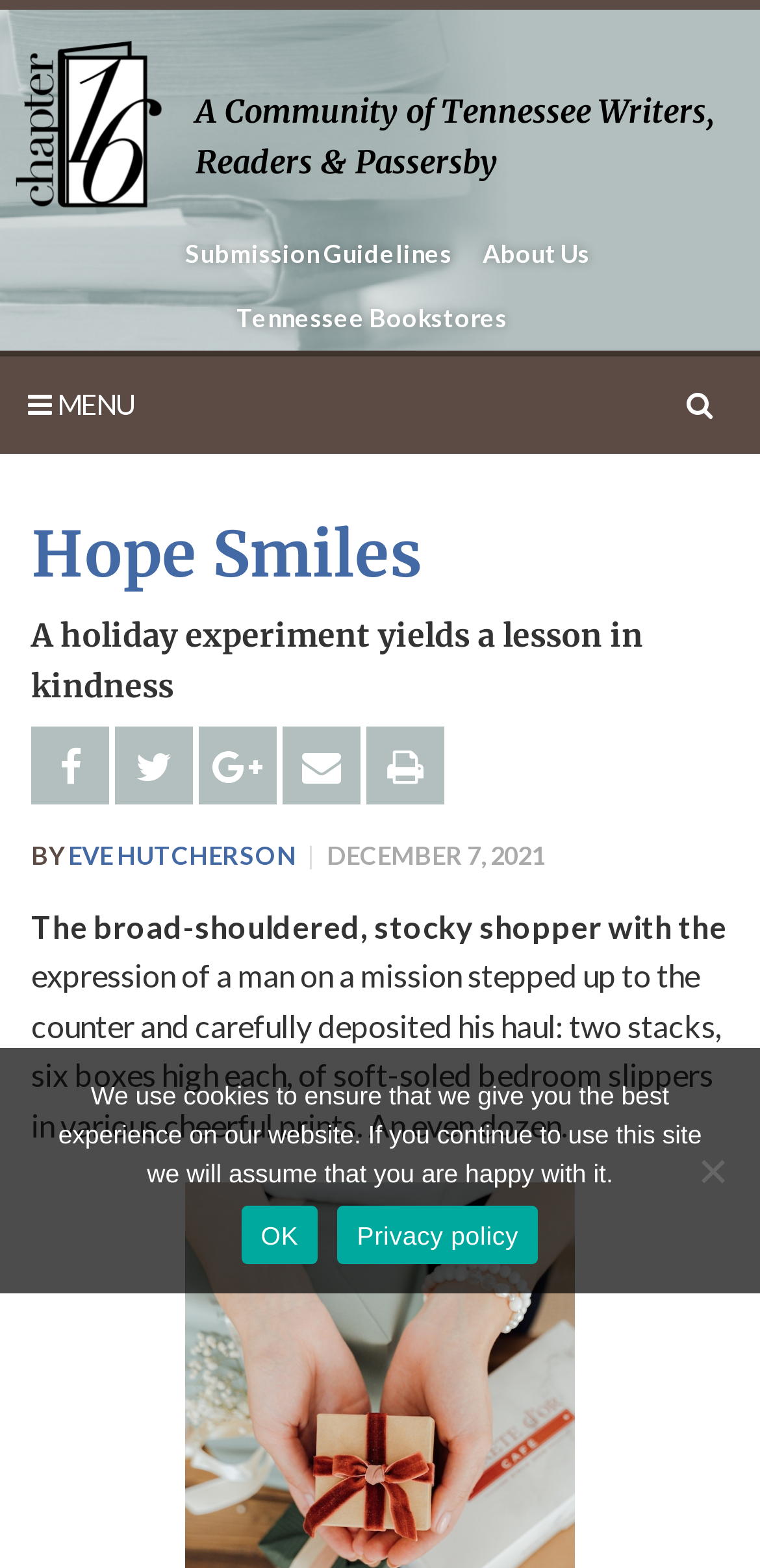What is the main topic of the story?
Answer the question using a single word or phrase, according to the image.

A holiday experiment